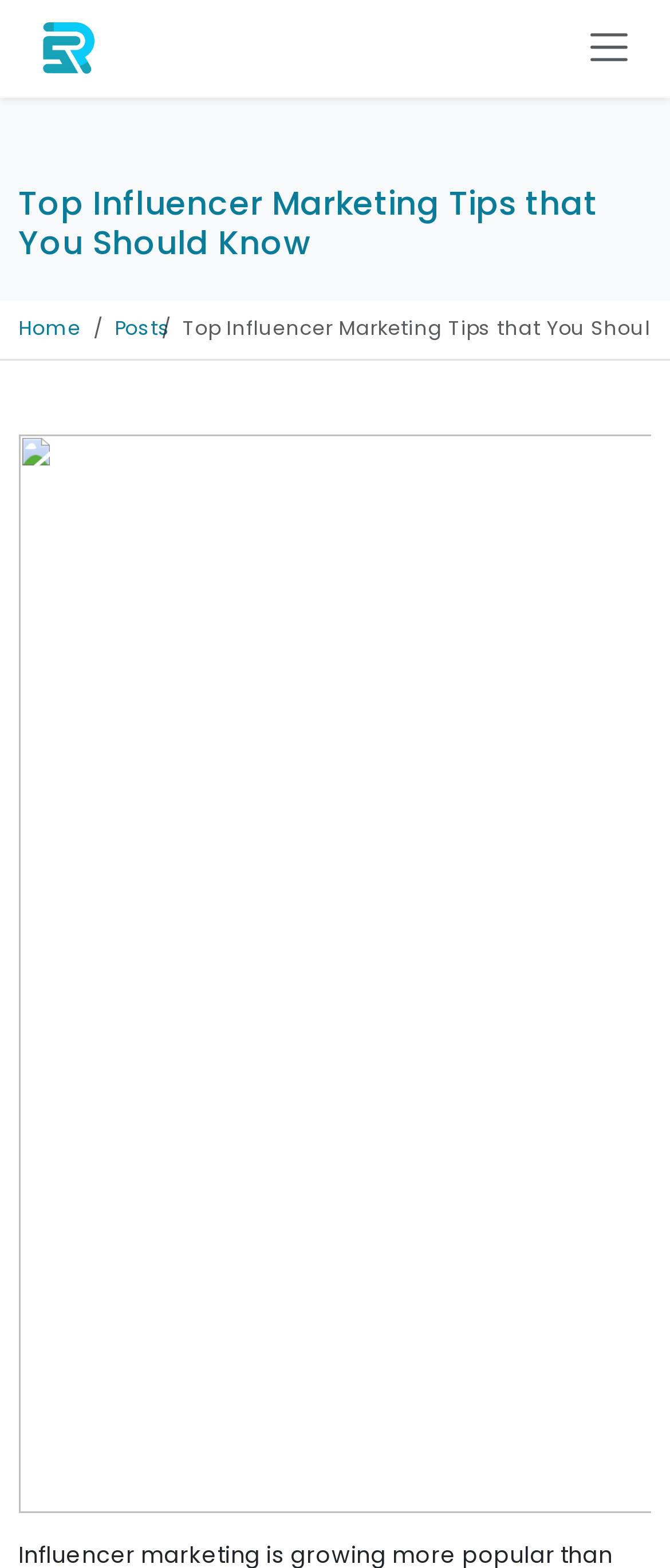Use a single word or phrase to answer the question:
How many navigation links are in the breadcrumb?

2